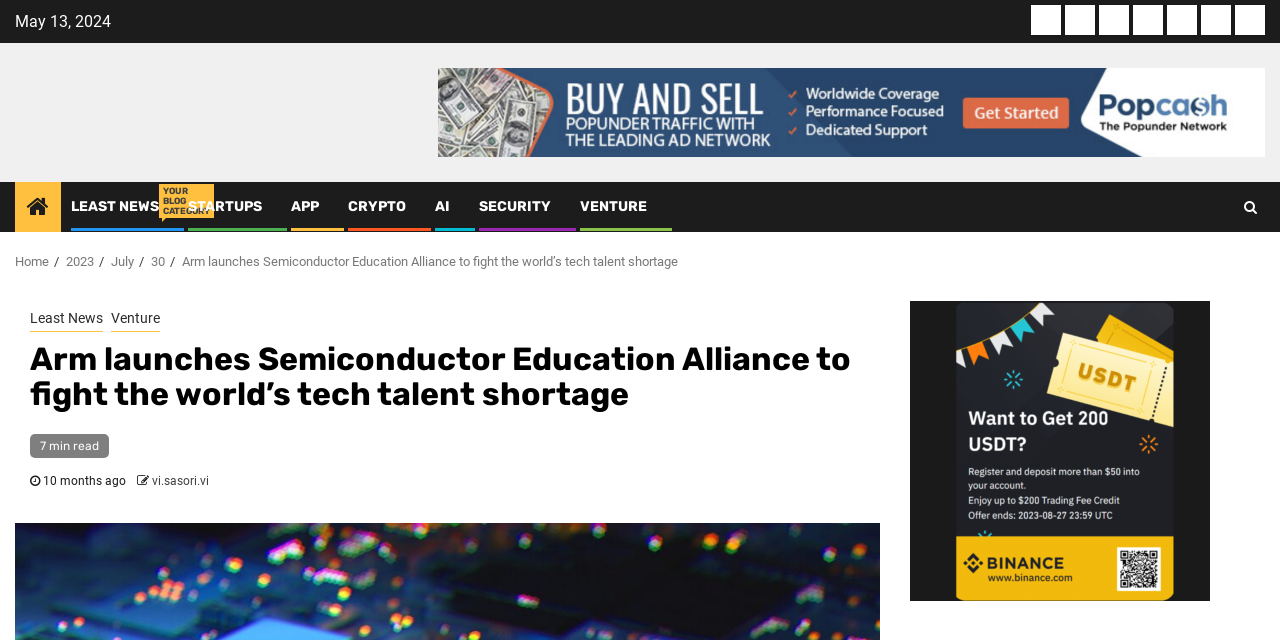Identify the bounding box coordinates of the element to click to follow this instruction: 'View the 'Arm launches Semiconductor Education Alliance to fight the world’s tech talent shortage' article'. Ensure the coordinates are four float values between 0 and 1, provided as [left, top, right, bottom].

[0.142, 0.396, 0.53, 0.42]